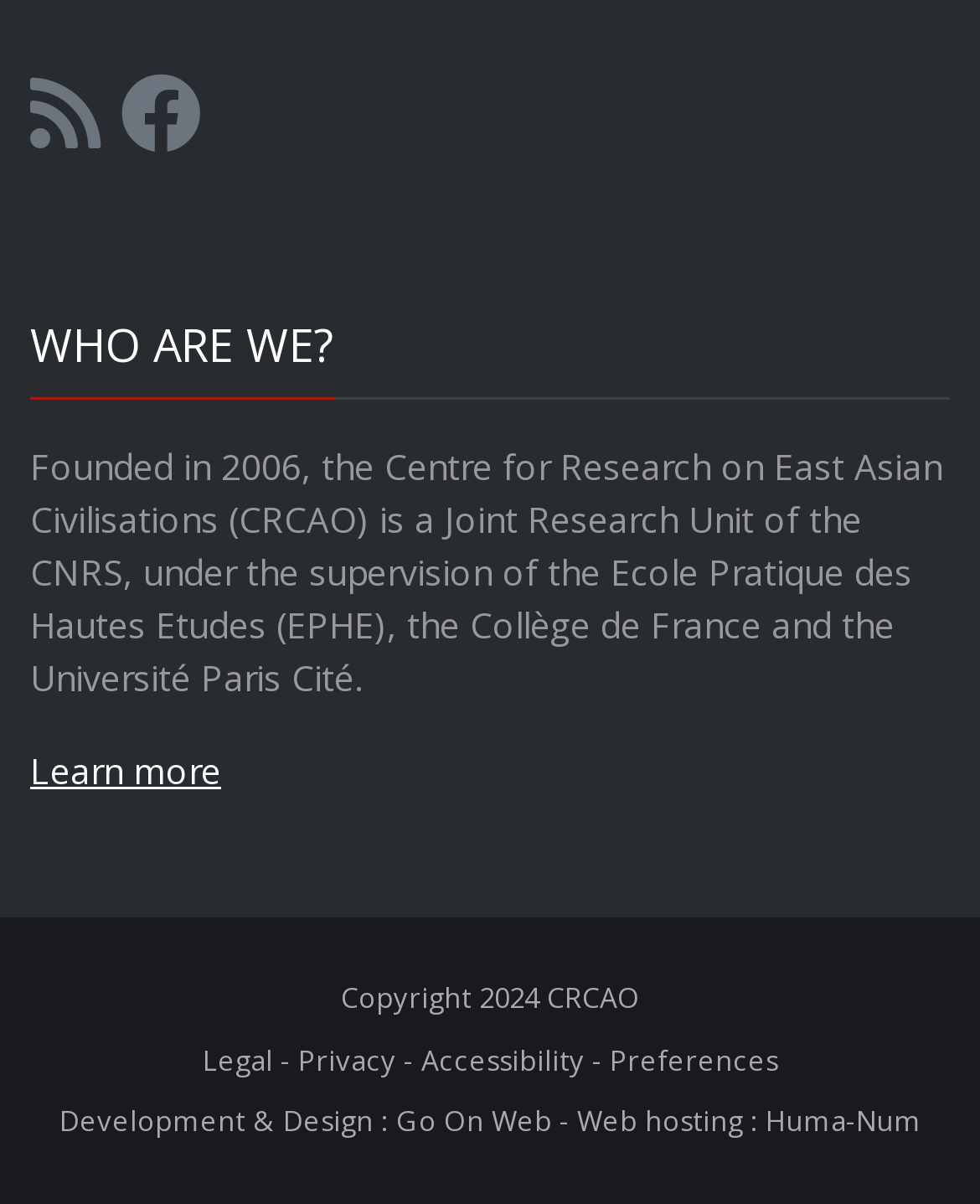Respond with a single word or phrase to the following question:
What is the name of the company that did the development and design?

Go On Web